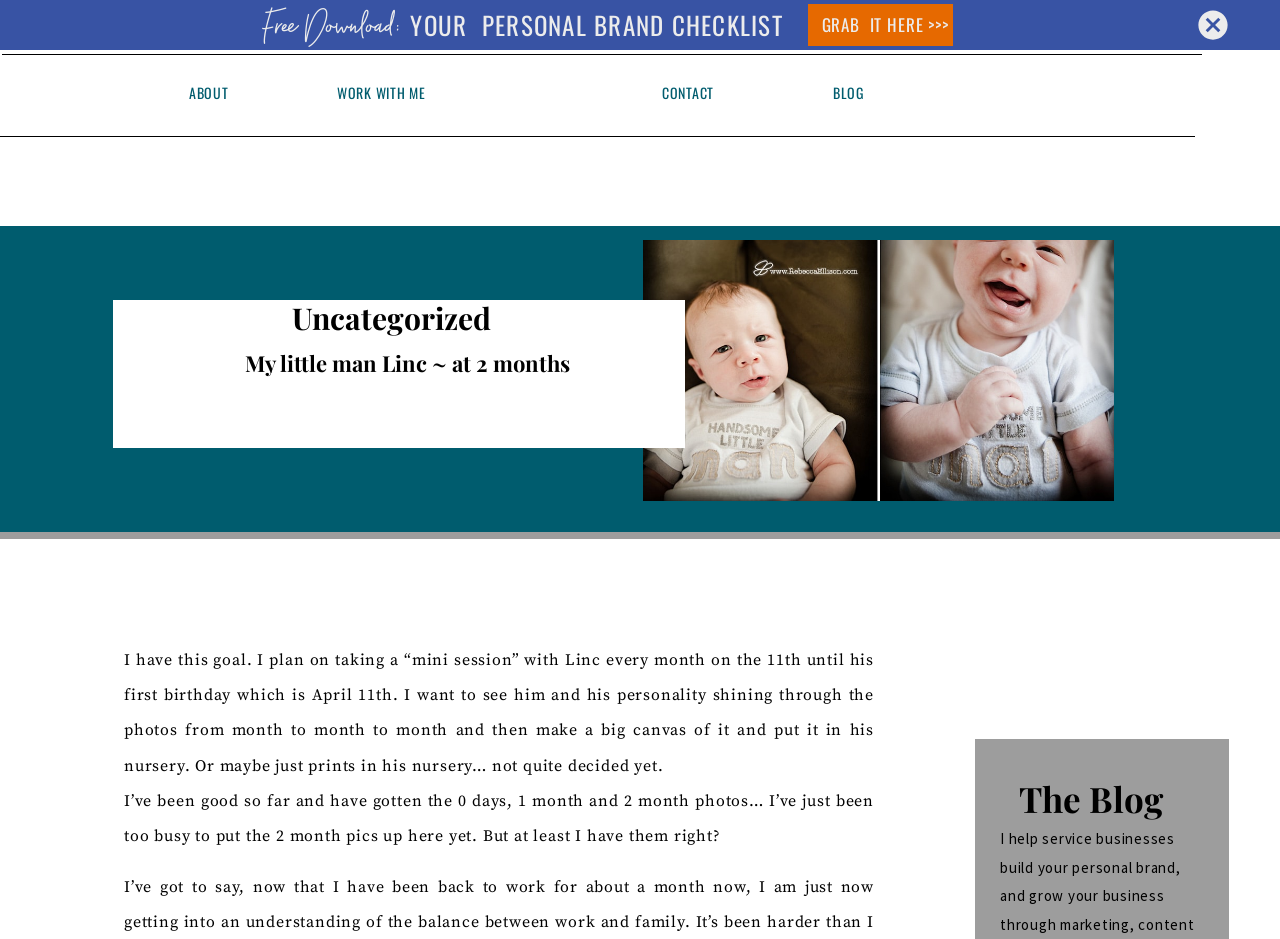Identify the bounding box coordinates for the UI element that matches this description: "Grab it here >>>".

[0.599, 0.012, 0.741, 0.054]